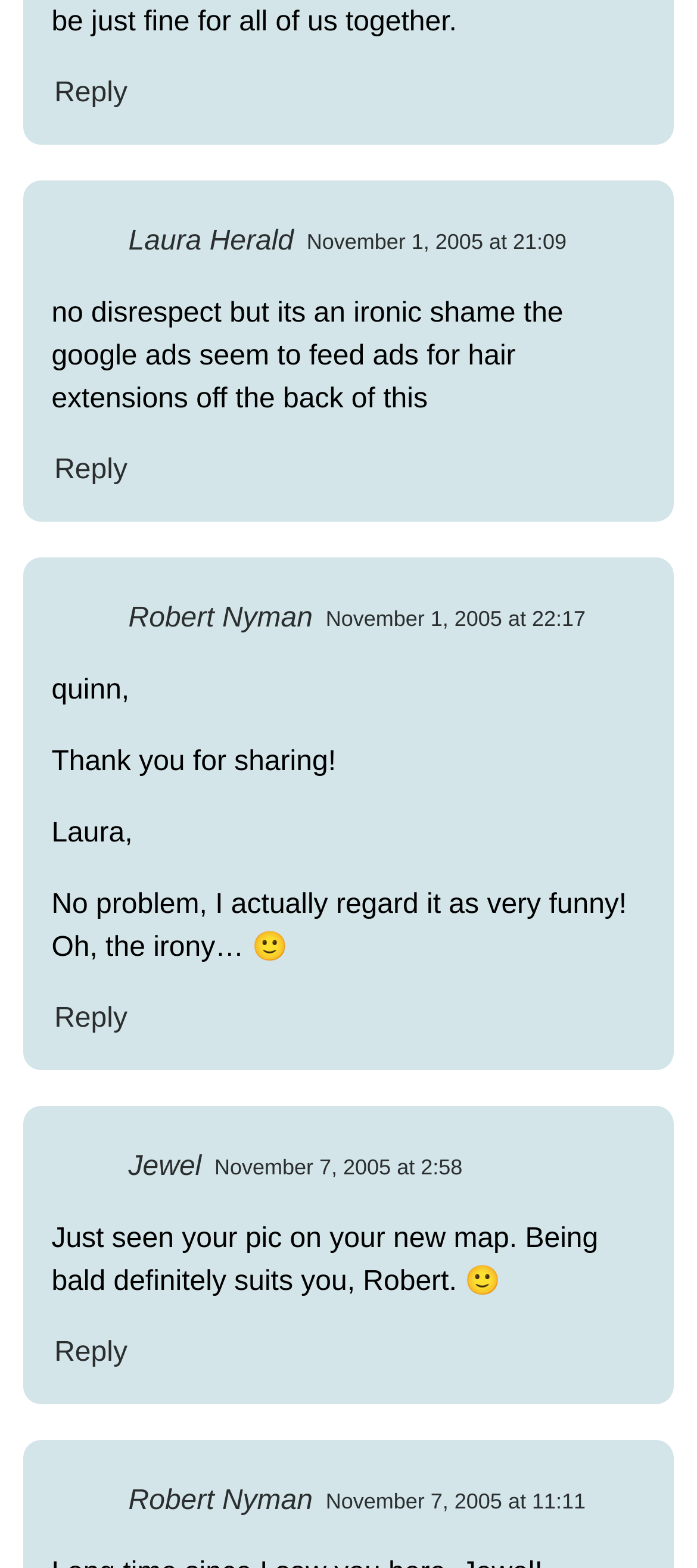Please pinpoint the bounding box coordinates for the region I should click to adhere to this instruction: "Respond to Jewel's message".

[0.074, 0.851, 0.187, 0.874]